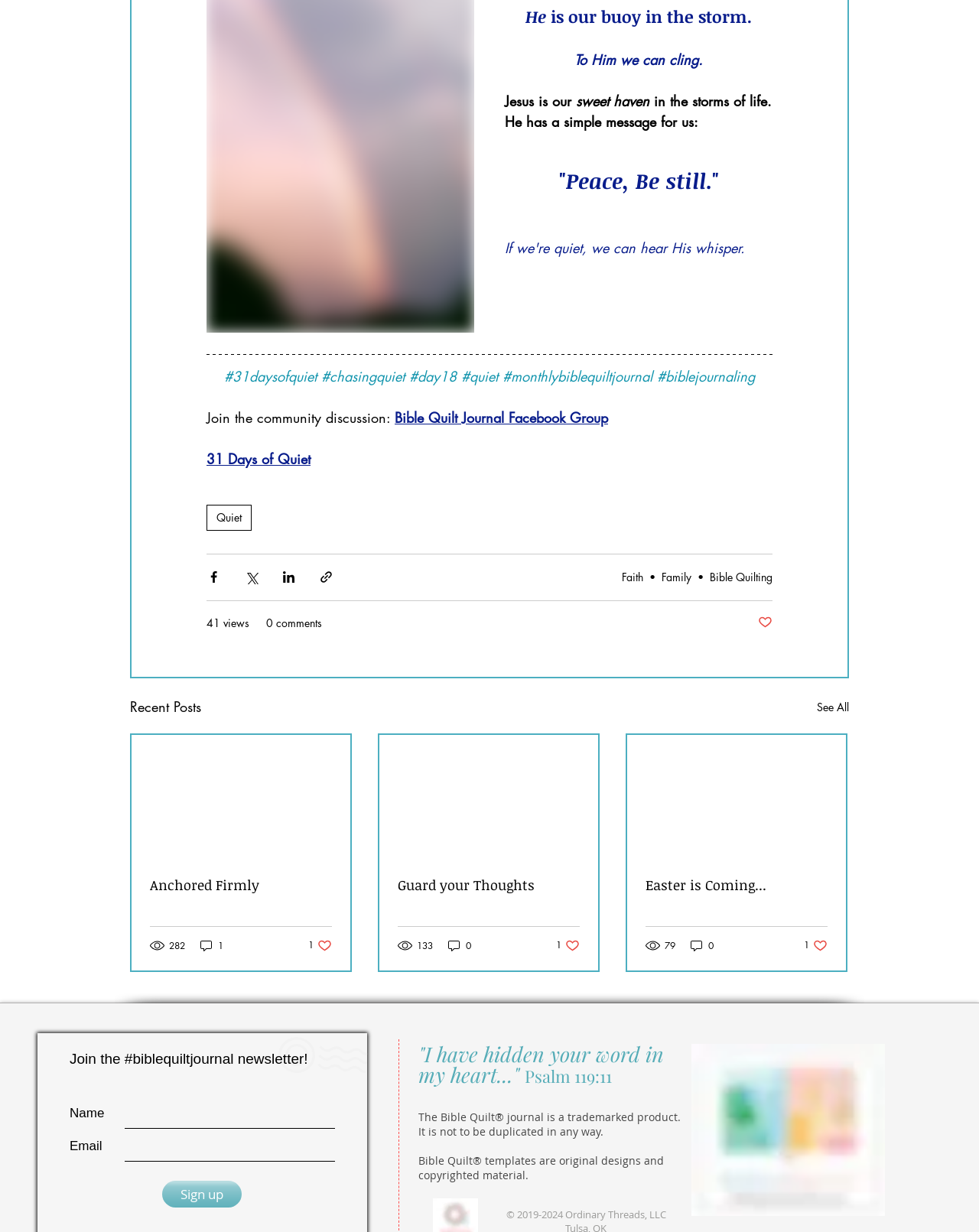Please specify the bounding box coordinates of the region to click in order to perform the following instruction: "Join the community discussion on 'Bible Quilt Journal'".

[0.403, 0.331, 0.52, 0.346]